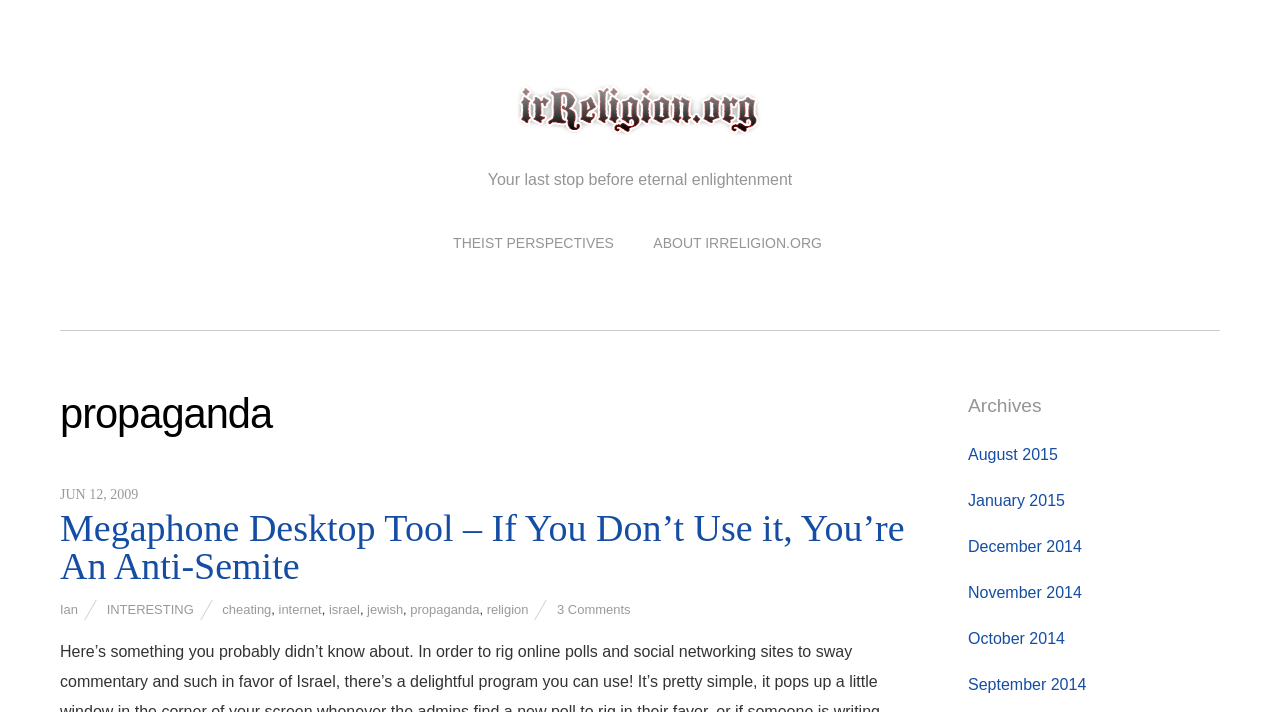Create an elaborate caption for the webpage.

The webpage appears to be a blog or article page from irReligion.org, with a focus on the topic of propaganda. At the top of the page, there is a heading with the site's name, accompanied by a link and an image. Below this, there is a tagline or slogan that reads "Your last stop before eternal enlightenment".

The main content of the page is divided into two sections. On the left side, there is a heading that reads "propaganda", followed by a series of links and articles. The first article has a heading that reads "Megaphone Desktop Tool – If You Don’t Use it, You’re An Anti-Semite", accompanied by a link and a timestamp indicating that it was posted on June 12, 2009. Below this, there are several links to related topics, including "Ian", "INTERESTING", "cheating", "internet", "israel", "jewish", "propaganda", and "religion". There is also a link to comments, indicating that the article has 3 comments.

On the right side of the page, there is a heading that reads "Archives", followed by a list of links to archived articles from different months, ranging from August 2015 to September 2014.